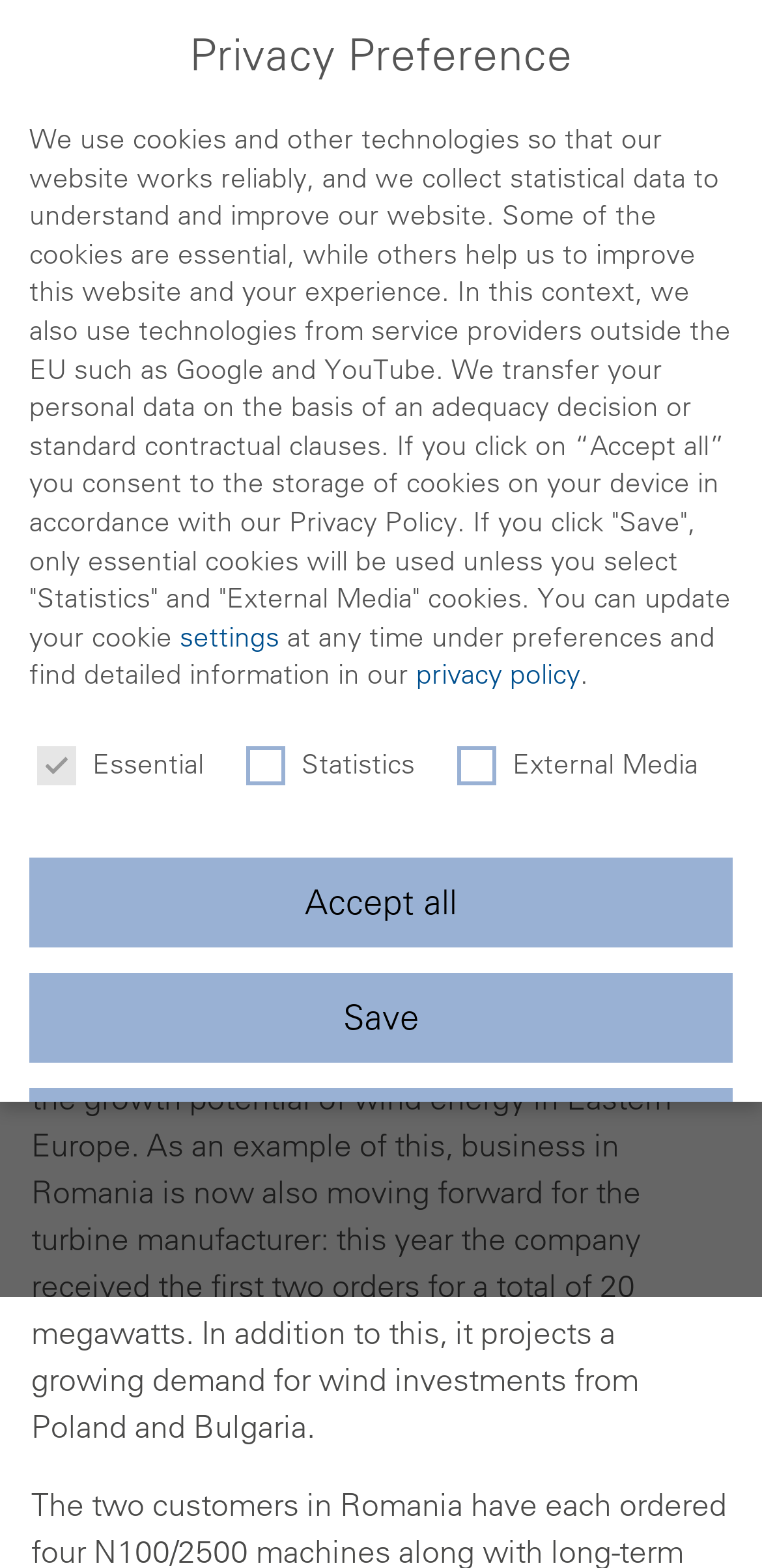Identify the bounding box coordinates of the region that should be clicked to execute the following instruction: "Click the Nordex SE link".

[0.041, 0.231, 0.656, 0.256]